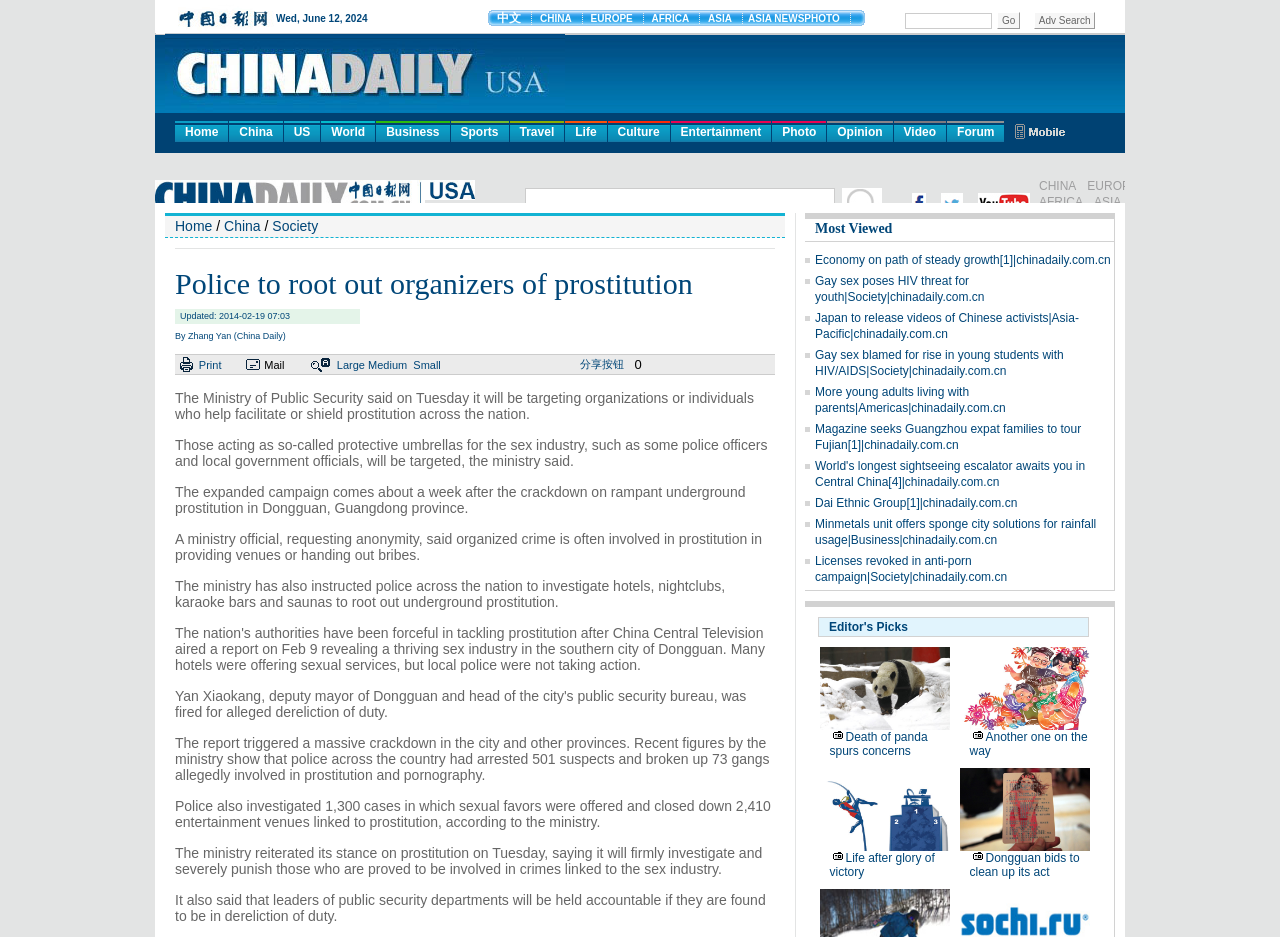Using the description "Support Team", predict the bounding box of the relevant HTML element.

None